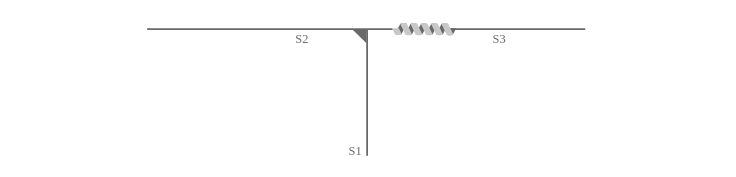What is the purpose of the clean lines and minimalist design in the diagram?
Please give a detailed and elaborate answer to the question.

The caption explains that the clean lines and minimalist design of the diagram are intended to effectively convey the essential information without extraneous detail, making it a useful visual aid for understanding the relationships and functions of different spring components within an engineering framework.